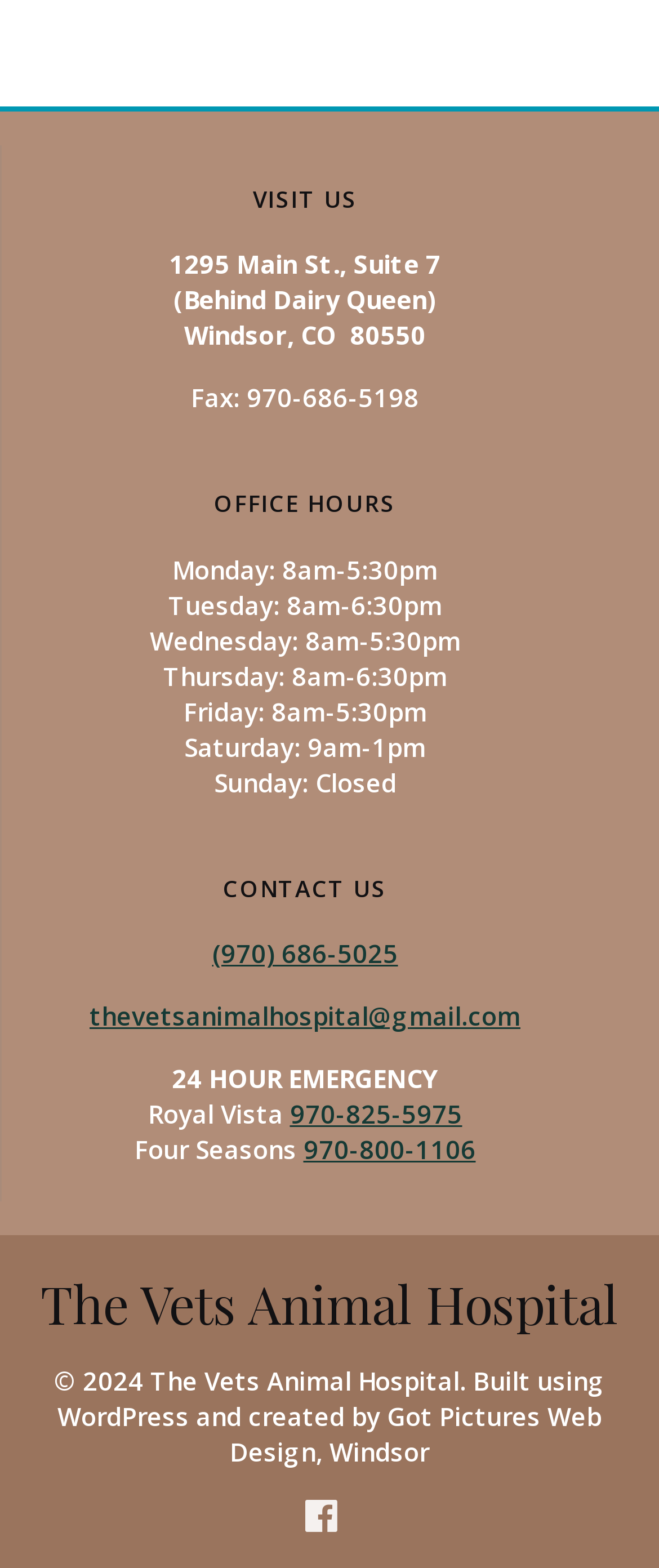Provide the bounding box coordinates for the UI element that is described as: "thevetsanimalhospital@gmail.com".

[0.136, 0.637, 0.79, 0.659]